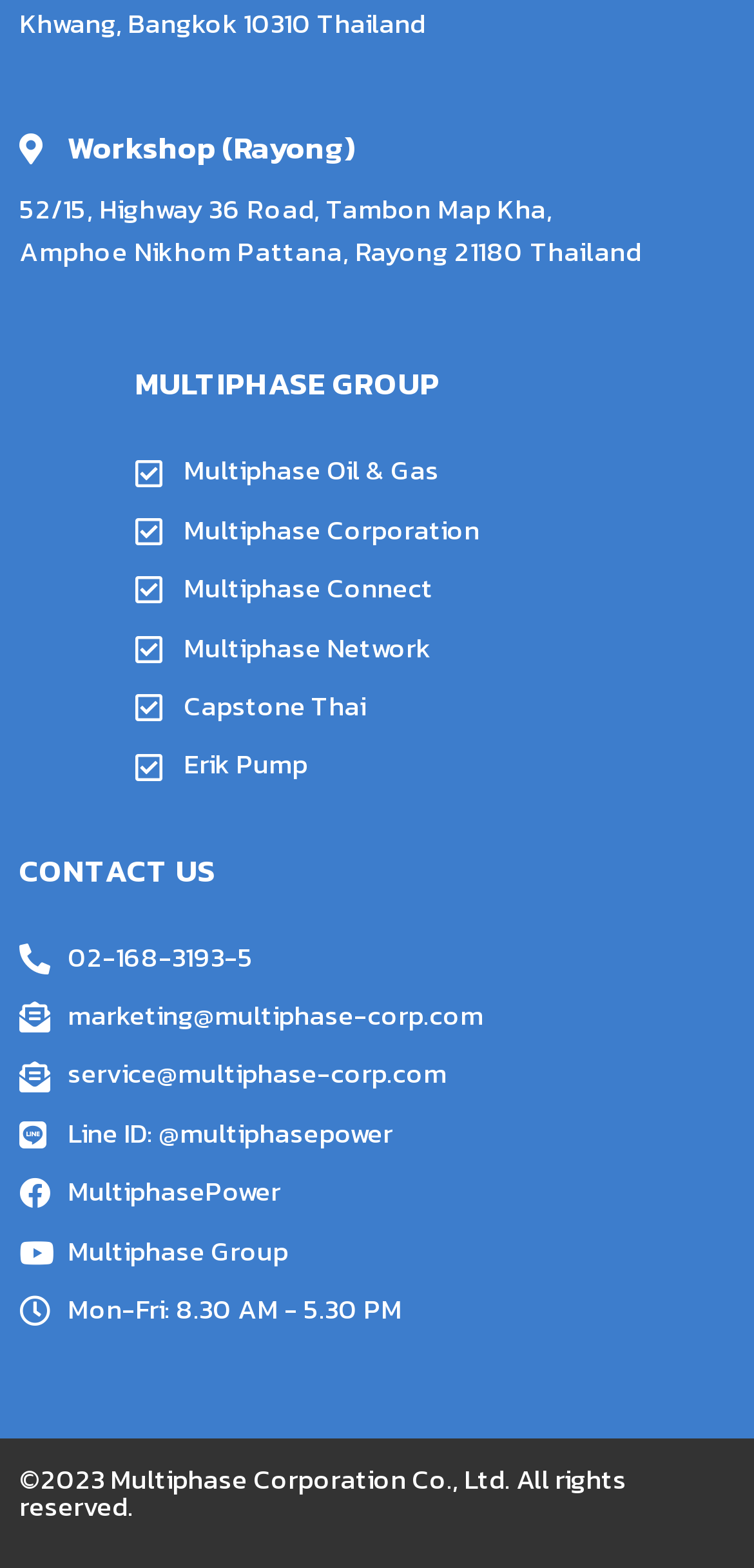Find the bounding box coordinates for the UI element whose description is: "Multiphase Network". The coordinates should be four float numbers between 0 and 1, in the format [left, top, right, bottom].

[0.179, 0.4, 0.974, 0.428]